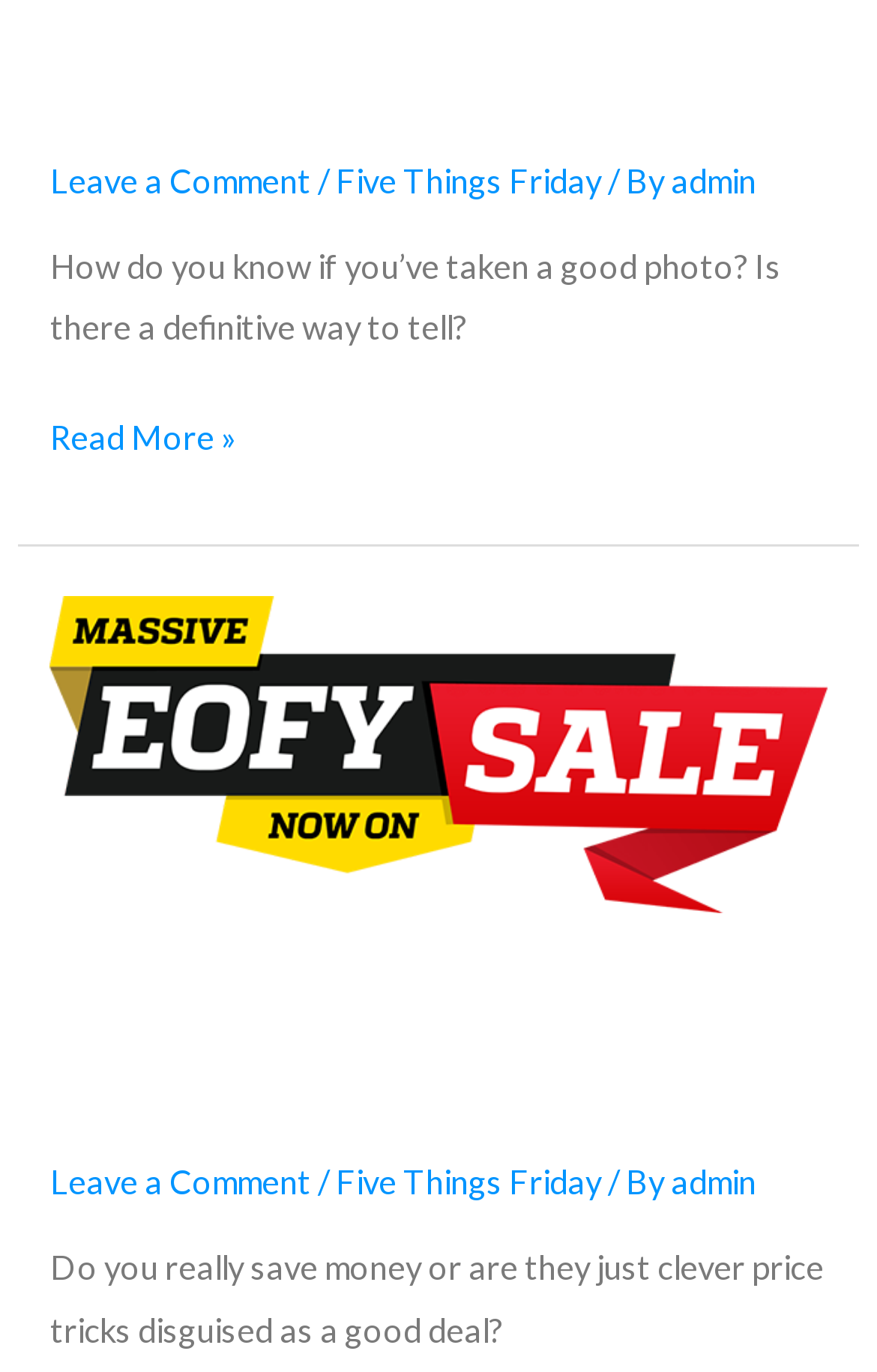Determine the bounding box coordinates for the area that should be clicked to carry out the following instruction: "Leave a comment on the article".

[0.058, 0.847, 0.355, 0.875]